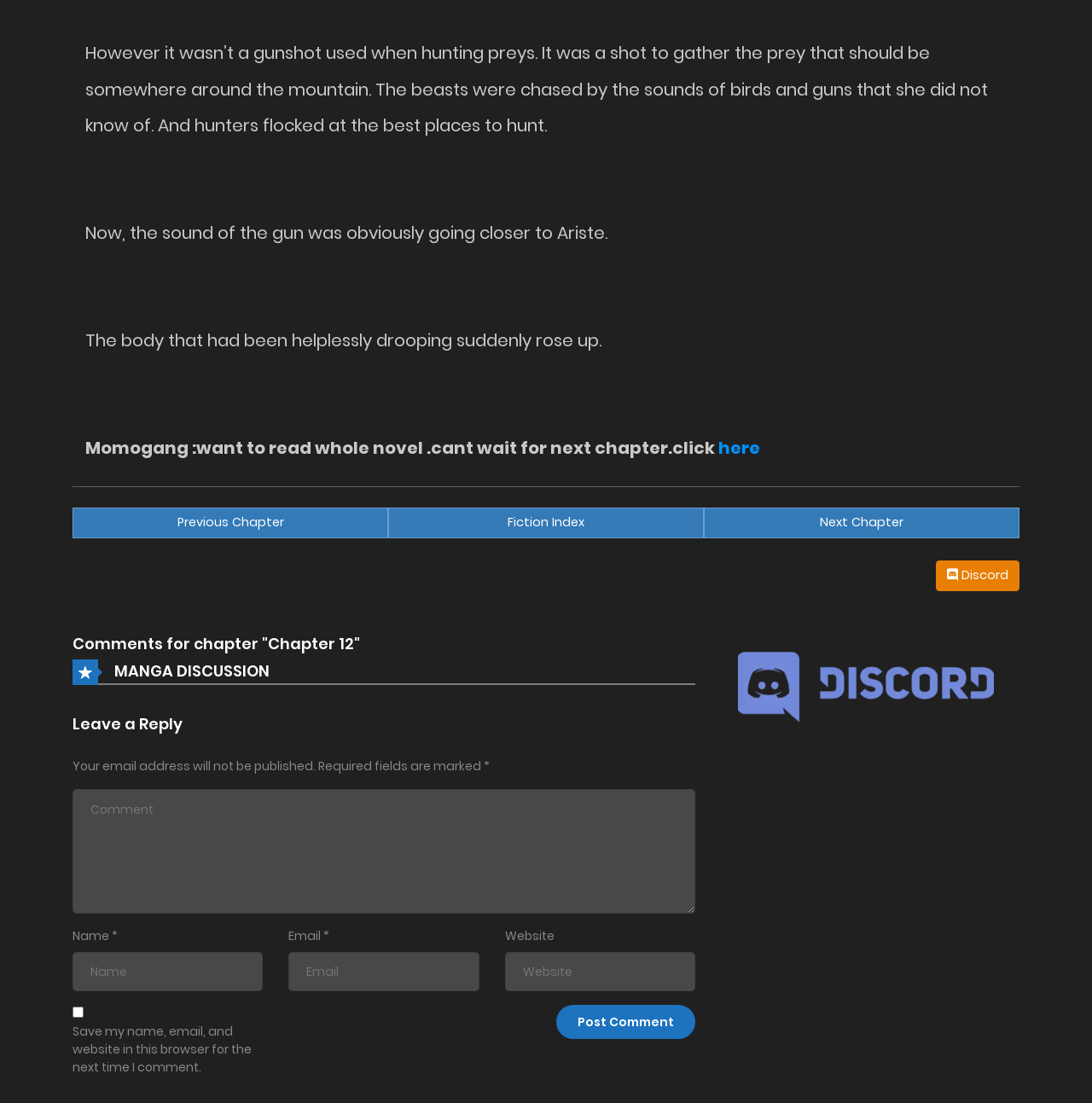Please mark the bounding box coordinates of the area that should be clicked to carry out the instruction: "Type in the 'Comment' textbox".

[0.066, 0.715, 0.637, 0.828]